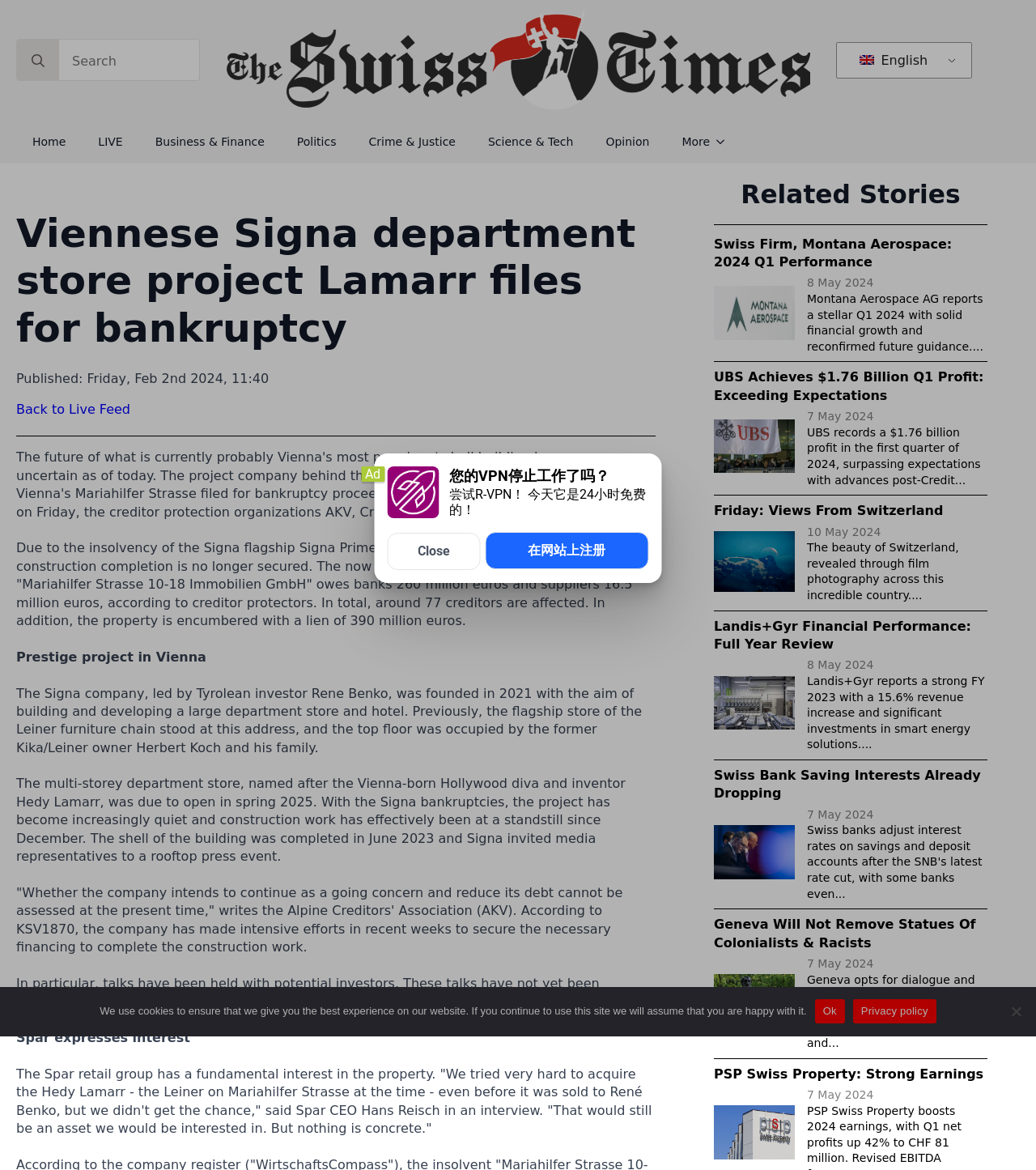How many creditors are affected by the bankruptcy?
Can you give a detailed and elaborate answer to the question?

The number of creditors affected by the bankruptcy can be found in the article content. According to the text, 'In total, around 77 creditors are affected.' This information is provided in the context of the bankruptcy of the Signa project company 'Mariahilfer Strasse 10-18 Immobilien GmbH'.